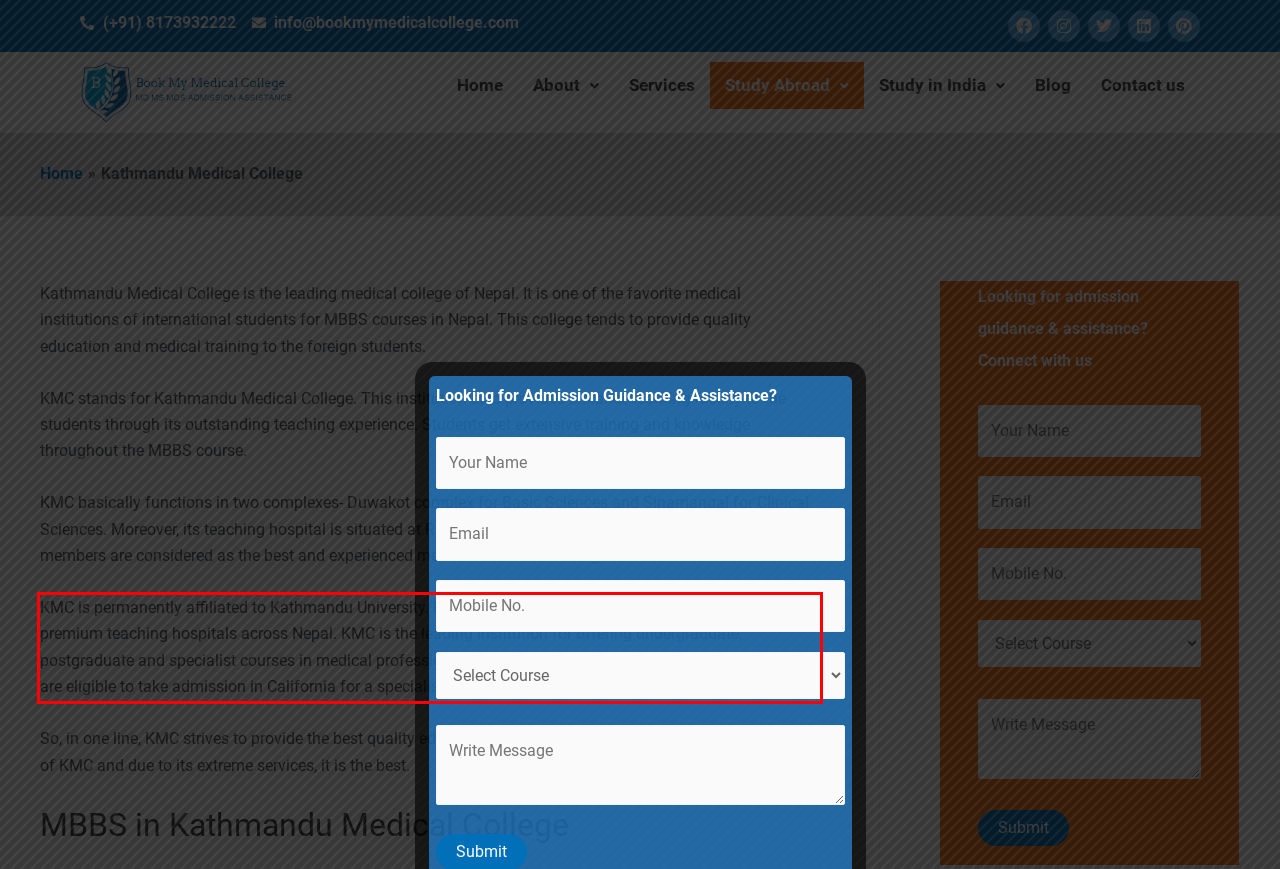Examine the webpage screenshot, find the red bounding box, and extract the text content within this marked area.

KMC is permanently affiliated to Kathmandu University. In addition, the teaching hospital of KMC is one of the premium teaching hospitals across Nepal. KMC is the leading institution for offering undergraduate, postgraduate and specialist courses in medical professional education. Graduates from this medical college are eligible to take admission in California for a specialist’s course.